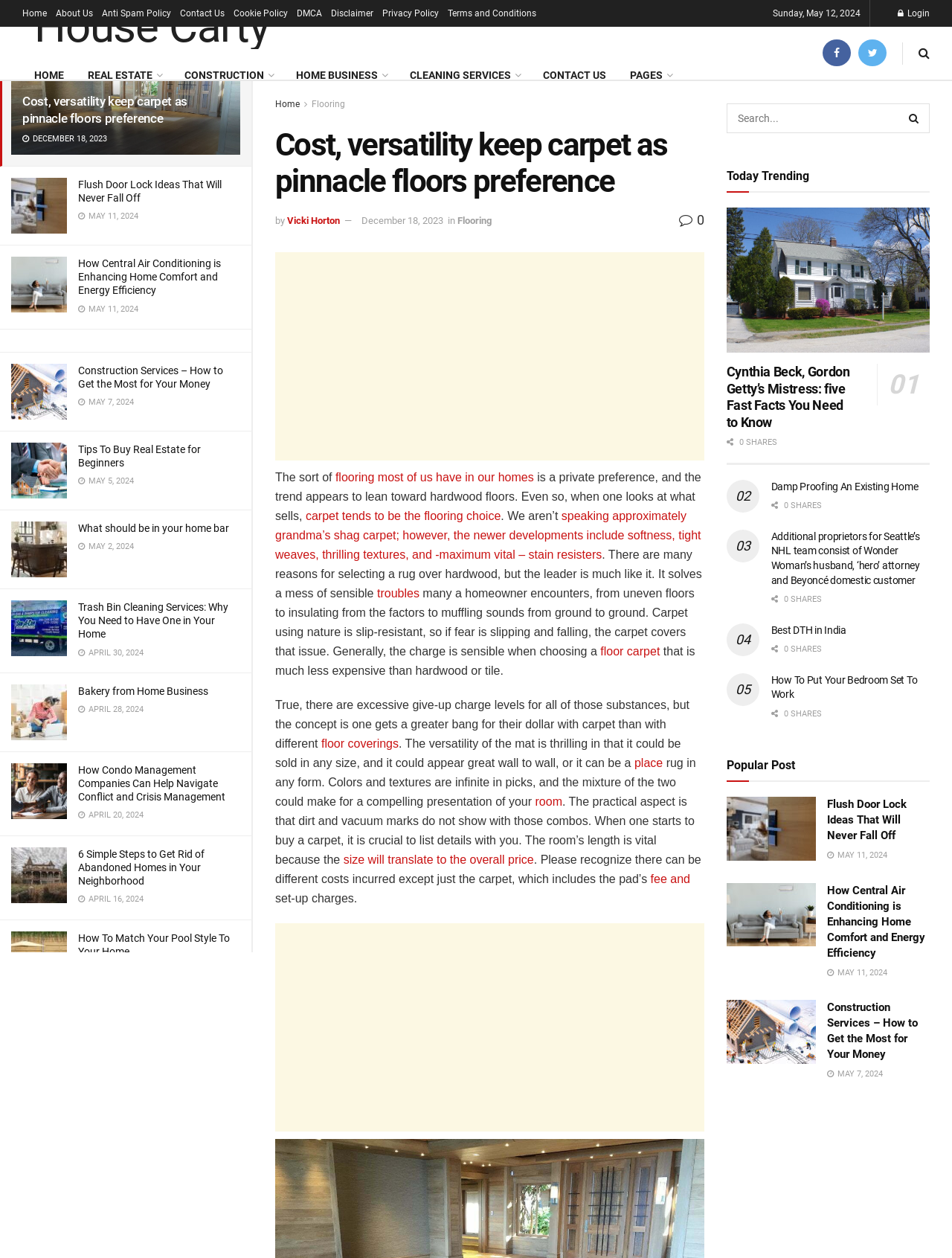How many navigation links are at the top of the webpage?
Look at the image and respond to the question as thoroughly as possible.

I counted the number of links at the top of the webpage and found 8 links, including 'Home', 'About Us', 'Anti Spam Policy', and others.